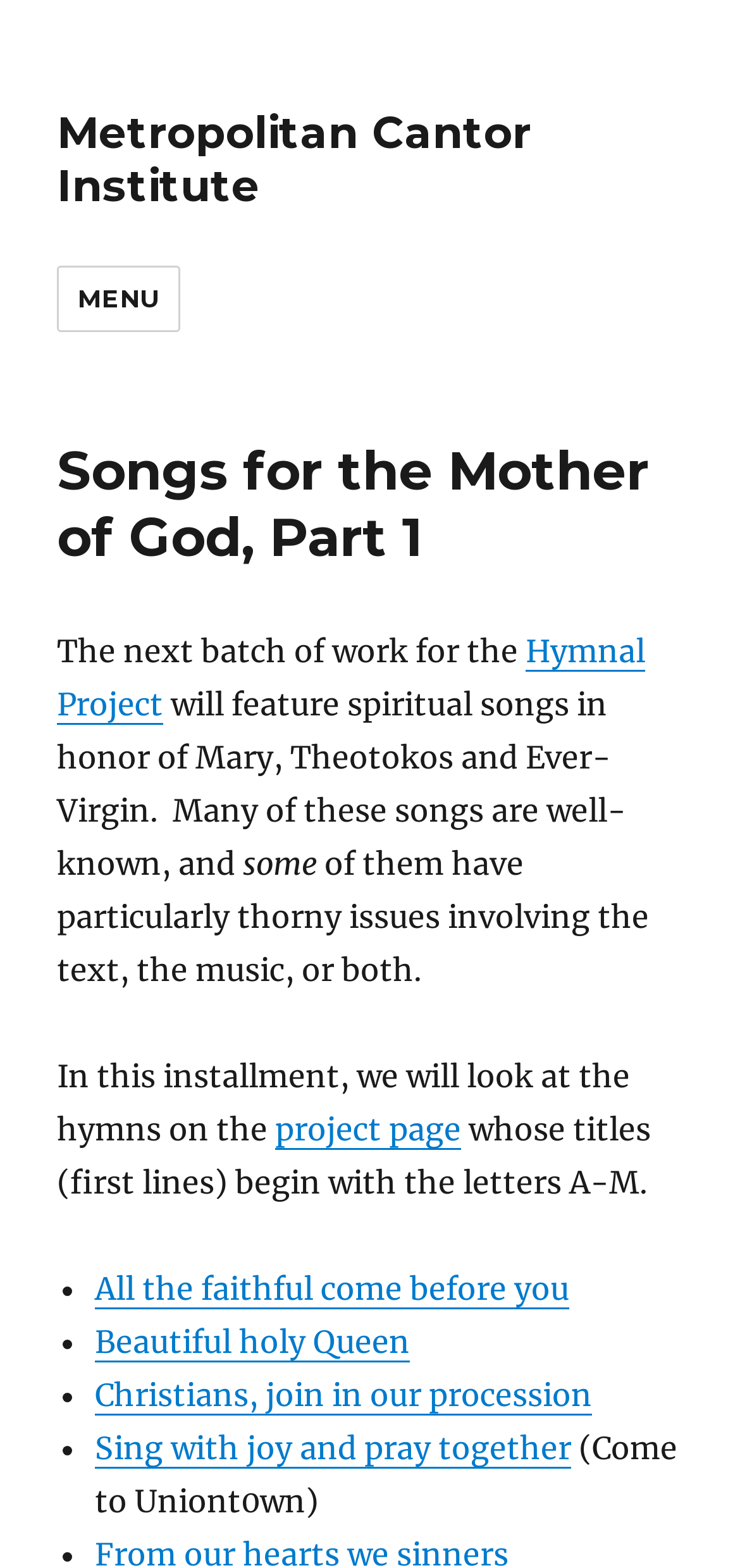Provide a short, one-word or phrase answer to the question below:
Is the MENU button expanded?

False